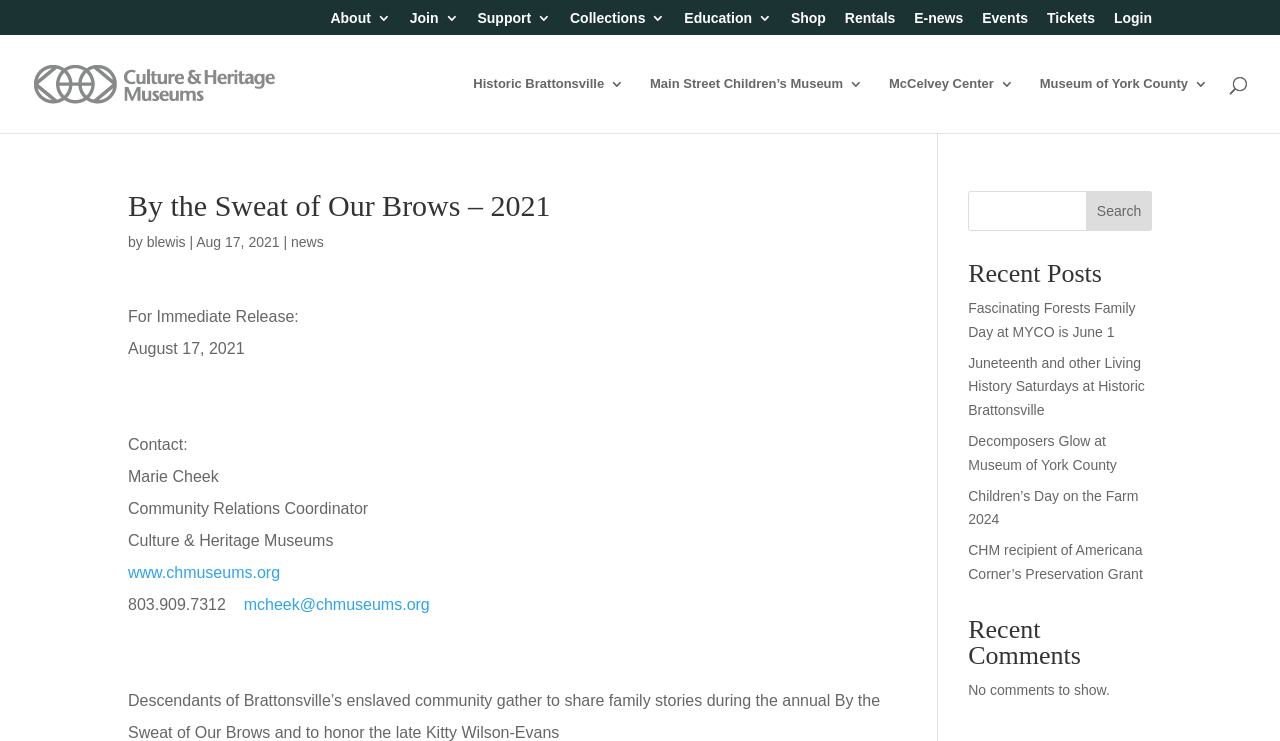Locate the bounding box coordinates of the region to be clicked to comply with the following instruction: "Learn about Historic Brattonsville". The coordinates must be four float numbers between 0 and 1, in the form [left, top, right, bottom].

[0.37, 0.104, 0.488, 0.179]